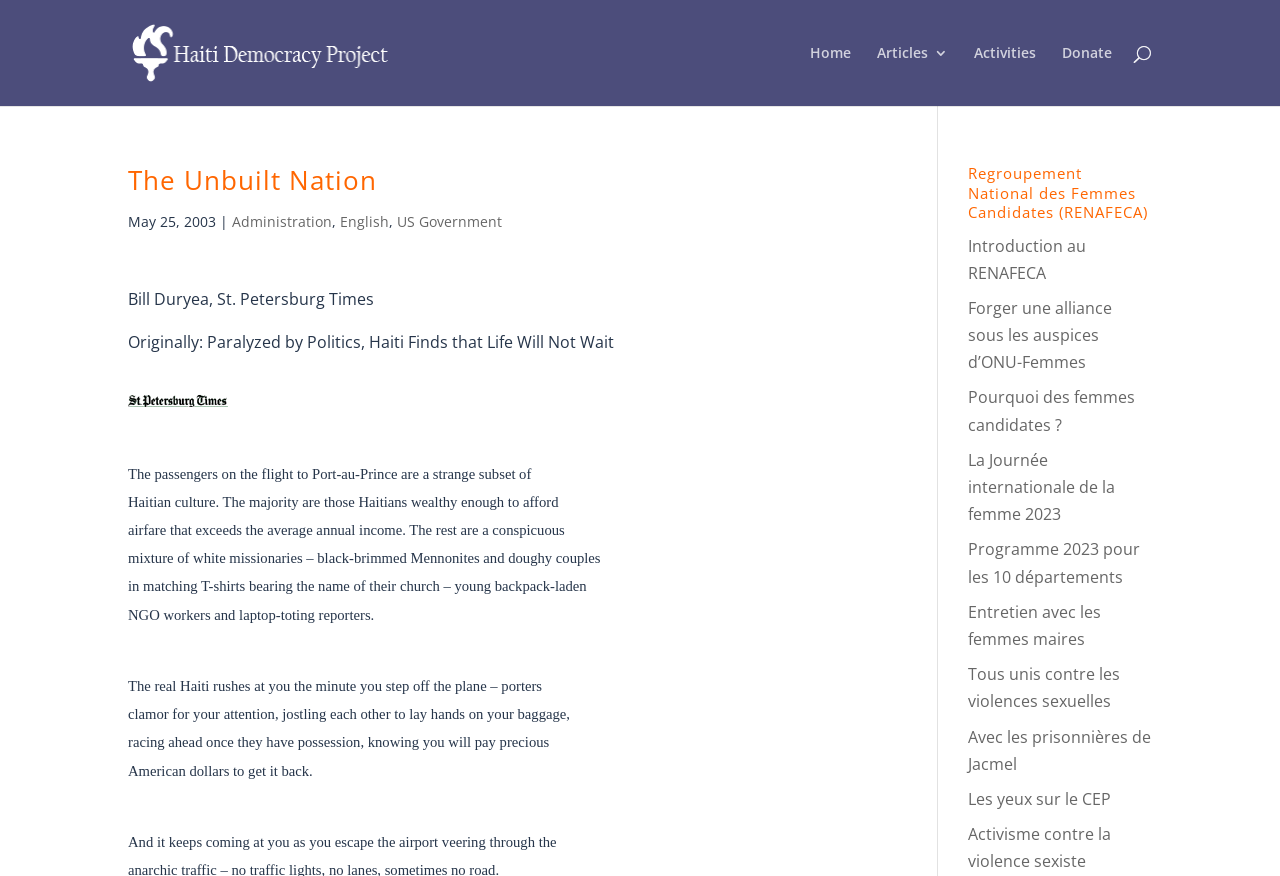Please provide the bounding box coordinates in the format (top-left x, top-left y, bottom-right x, bottom-right y). Remember, all values are floating point numbers between 0 and 1. What is the bounding box coordinate of the region described as: US Government

[0.31, 0.242, 0.392, 0.263]